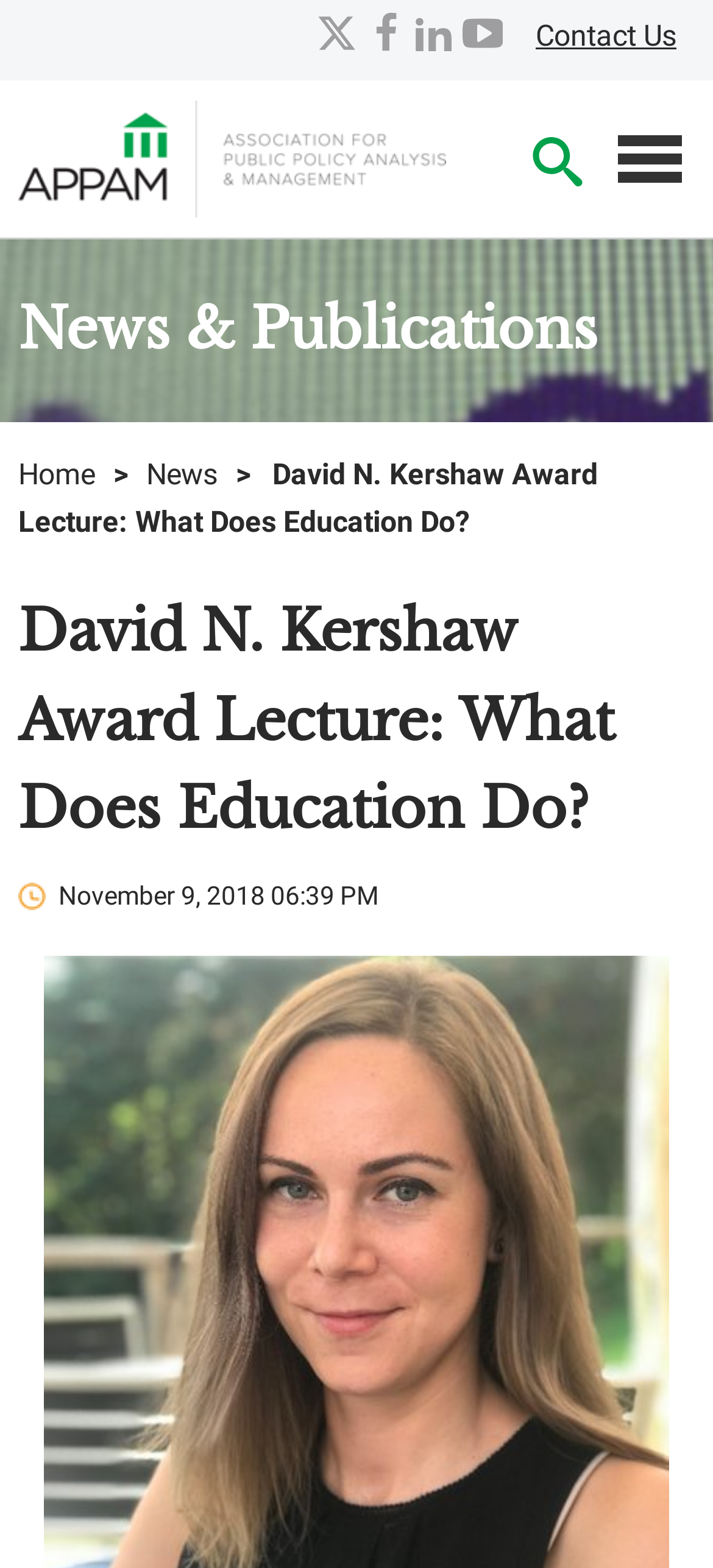What is the purpose of the button at the top right?
Refer to the image and provide a one-word or short phrase answer.

Open Search Form